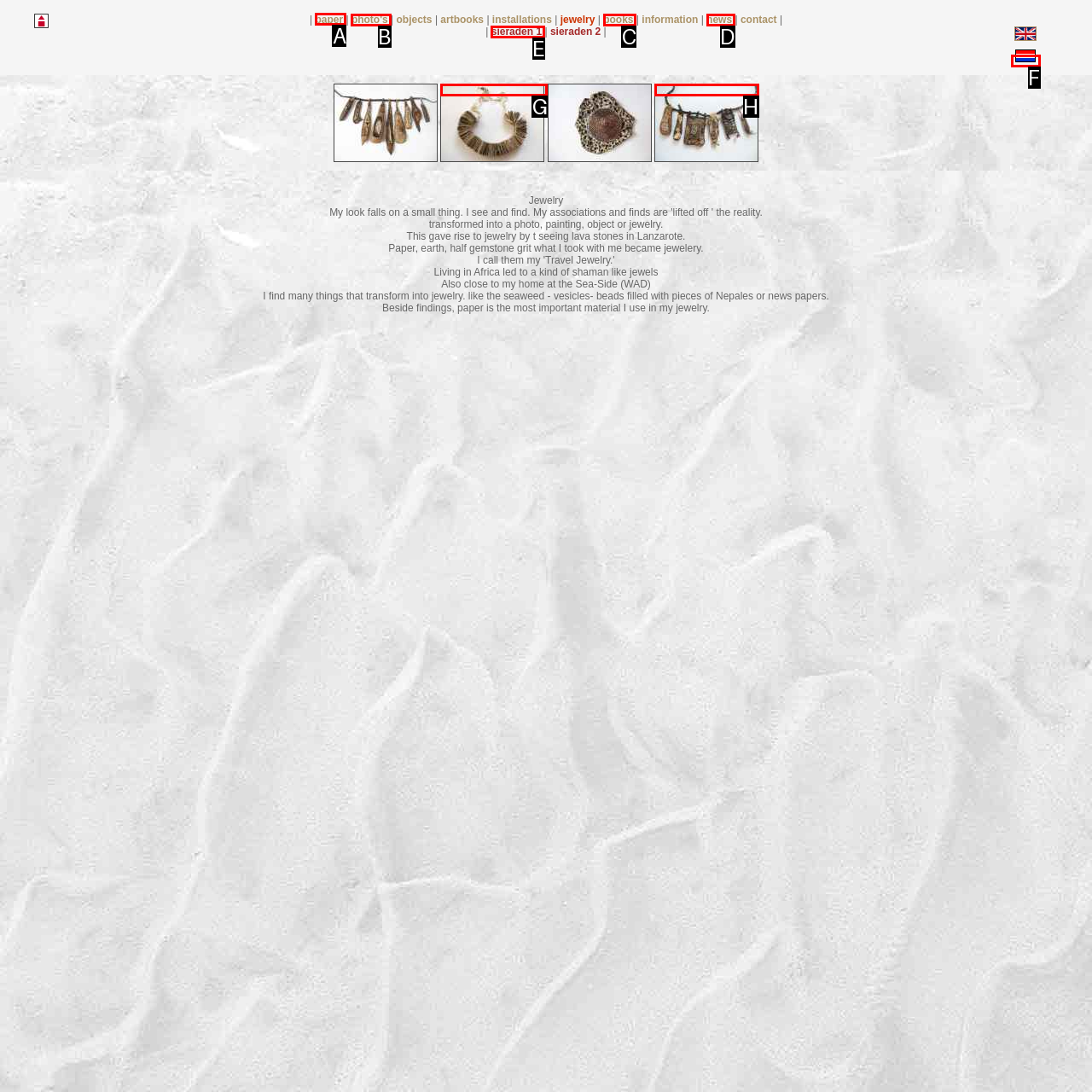Pick the HTML element that should be clicked to execute the task: view paper artworks
Respond with the letter corresponding to the correct choice.

A